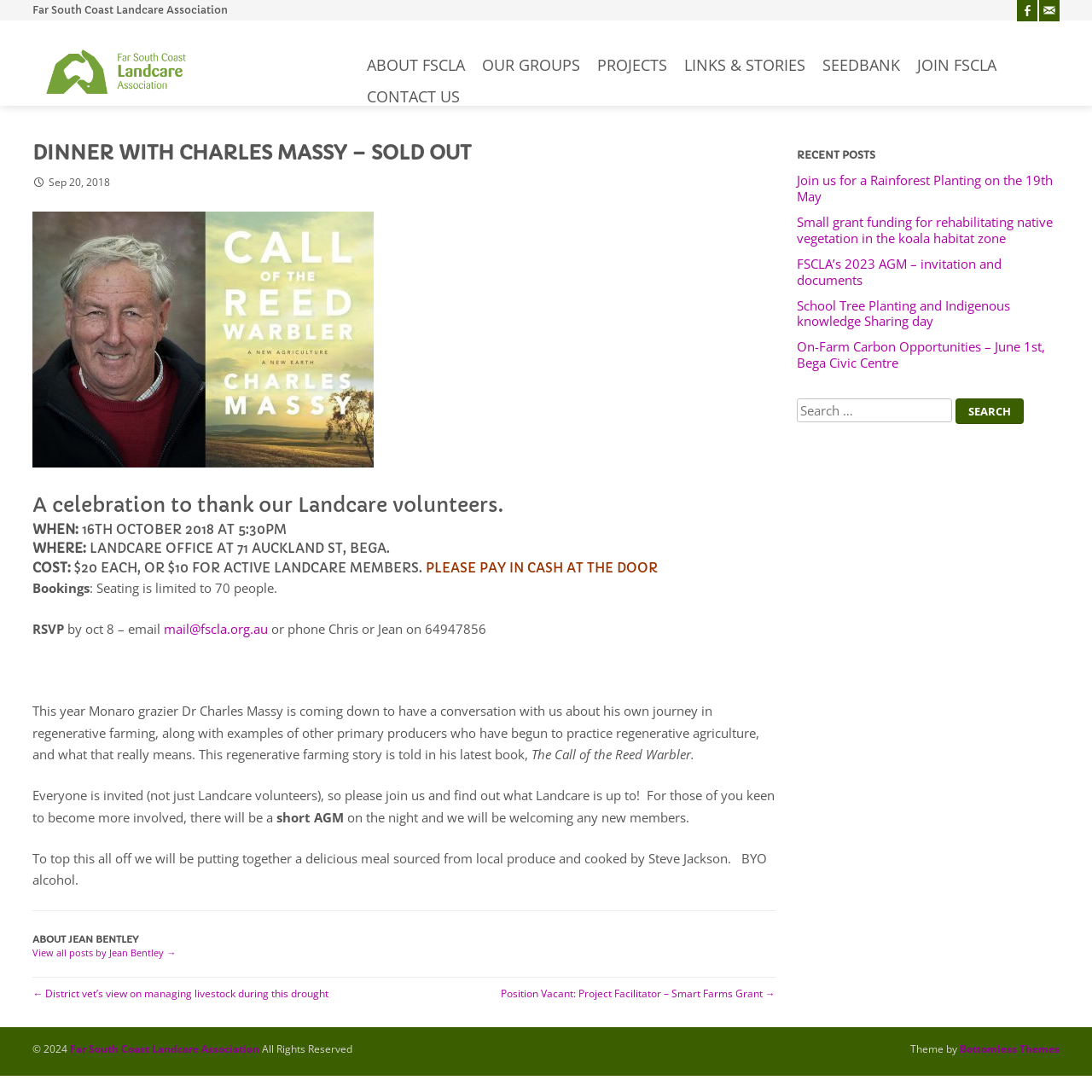Please determine the bounding box coordinates of the element's region to click for the following instruction: "View all posts by Jean Bentley".

[0.03, 0.867, 0.161, 0.878]